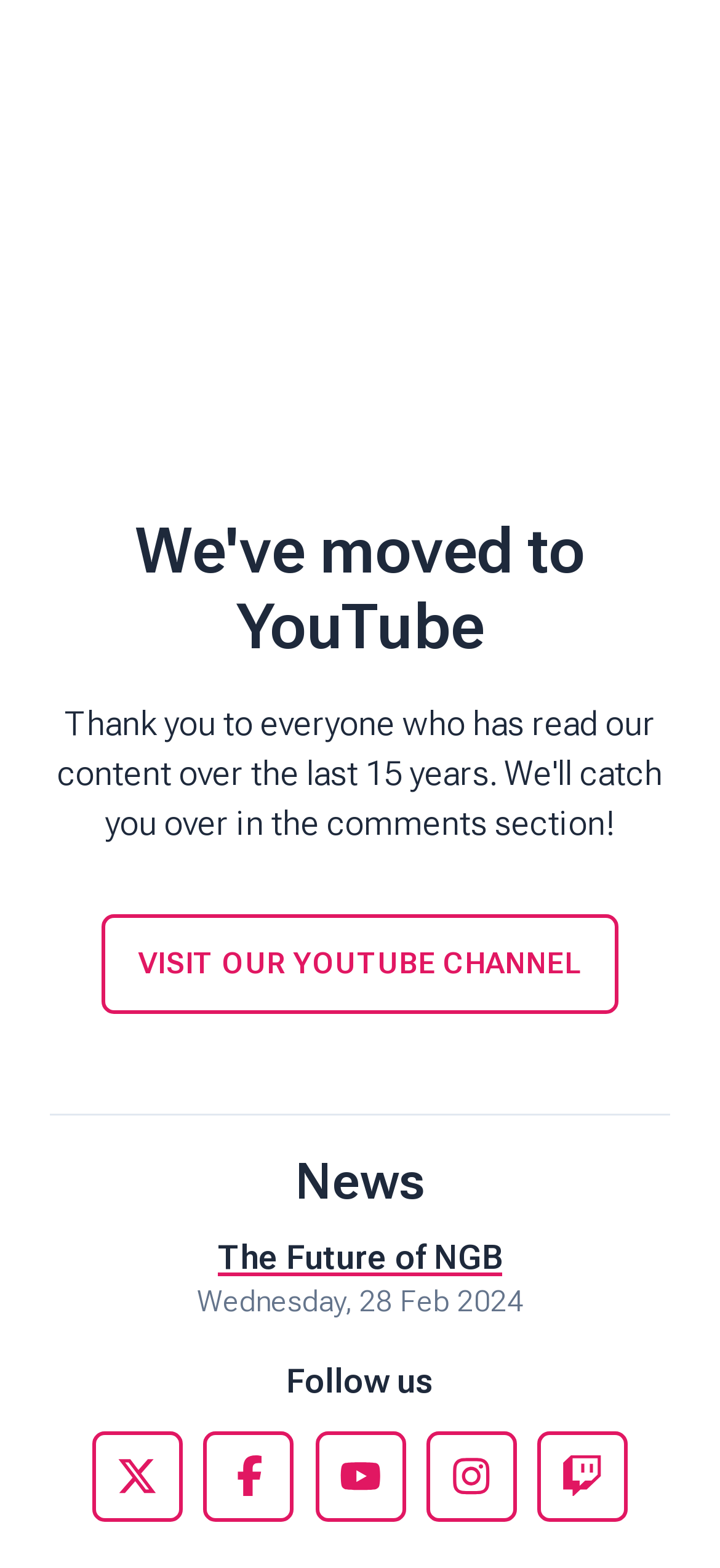What is the name of the website?
Provide a concise answer using a single word or phrase based on the image.

Next Gen Base